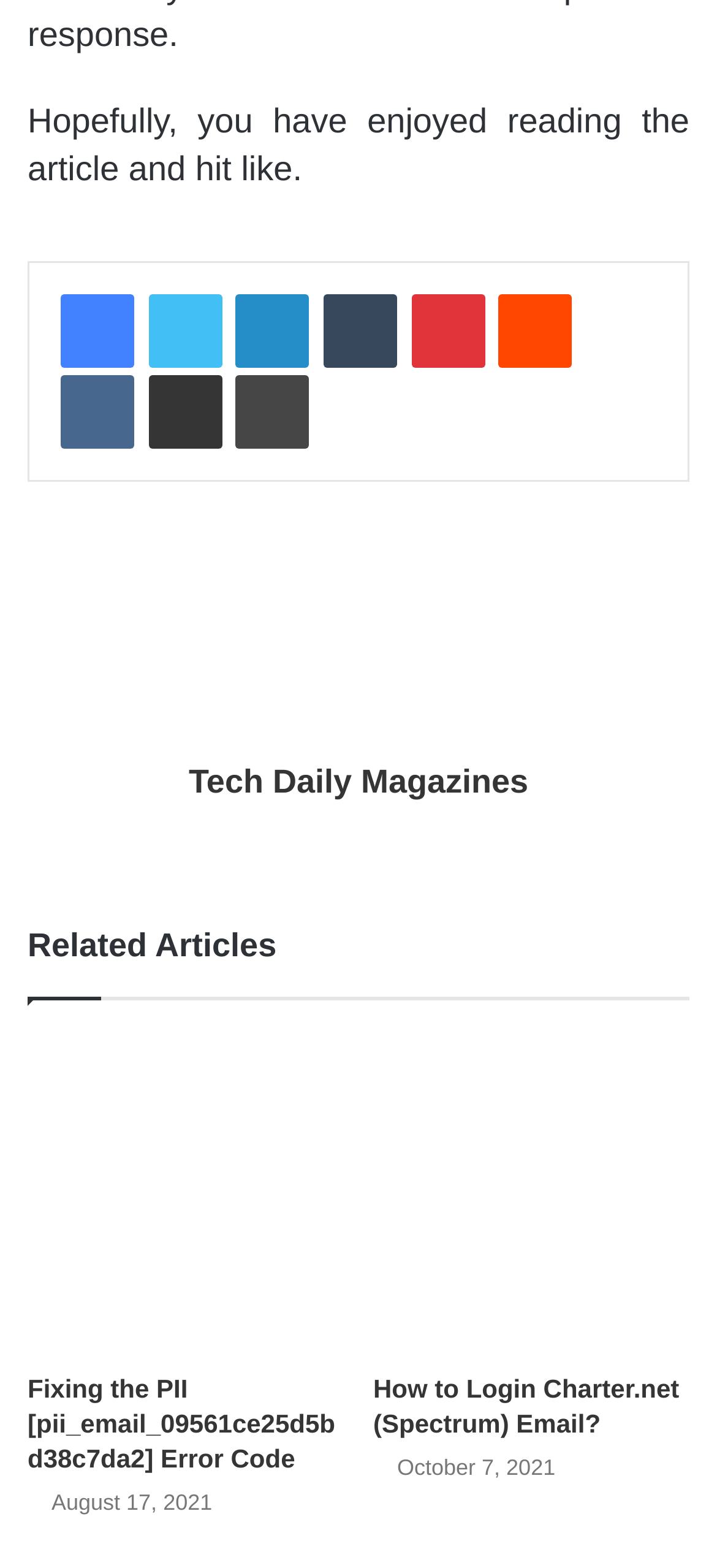Please provide a comprehensive response to the question based on the details in the image: What is the title of the first related article?

I looked at the section titled 'Related Articles' and found the first article, which is 'Fixing the PII [pii_email_09561ce25d5bd38c7da2] Error Code'.